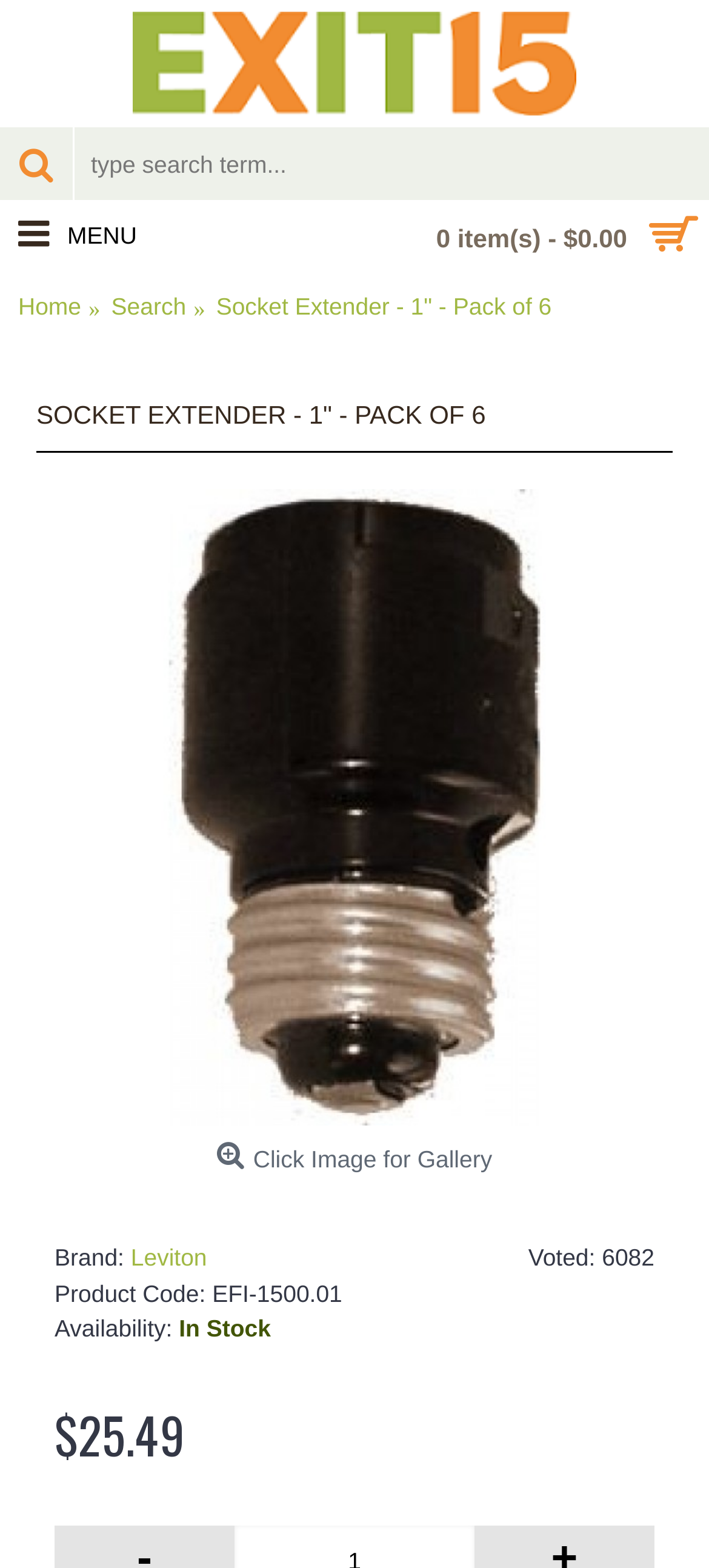Please predict the bounding box coordinates (top-left x, top-left y, bottom-right x, bottom-right y) for the UI element in the screenshot that fits the description: 0 item(s) - $0.00

[0.0, 0.128, 1.0, 0.174]